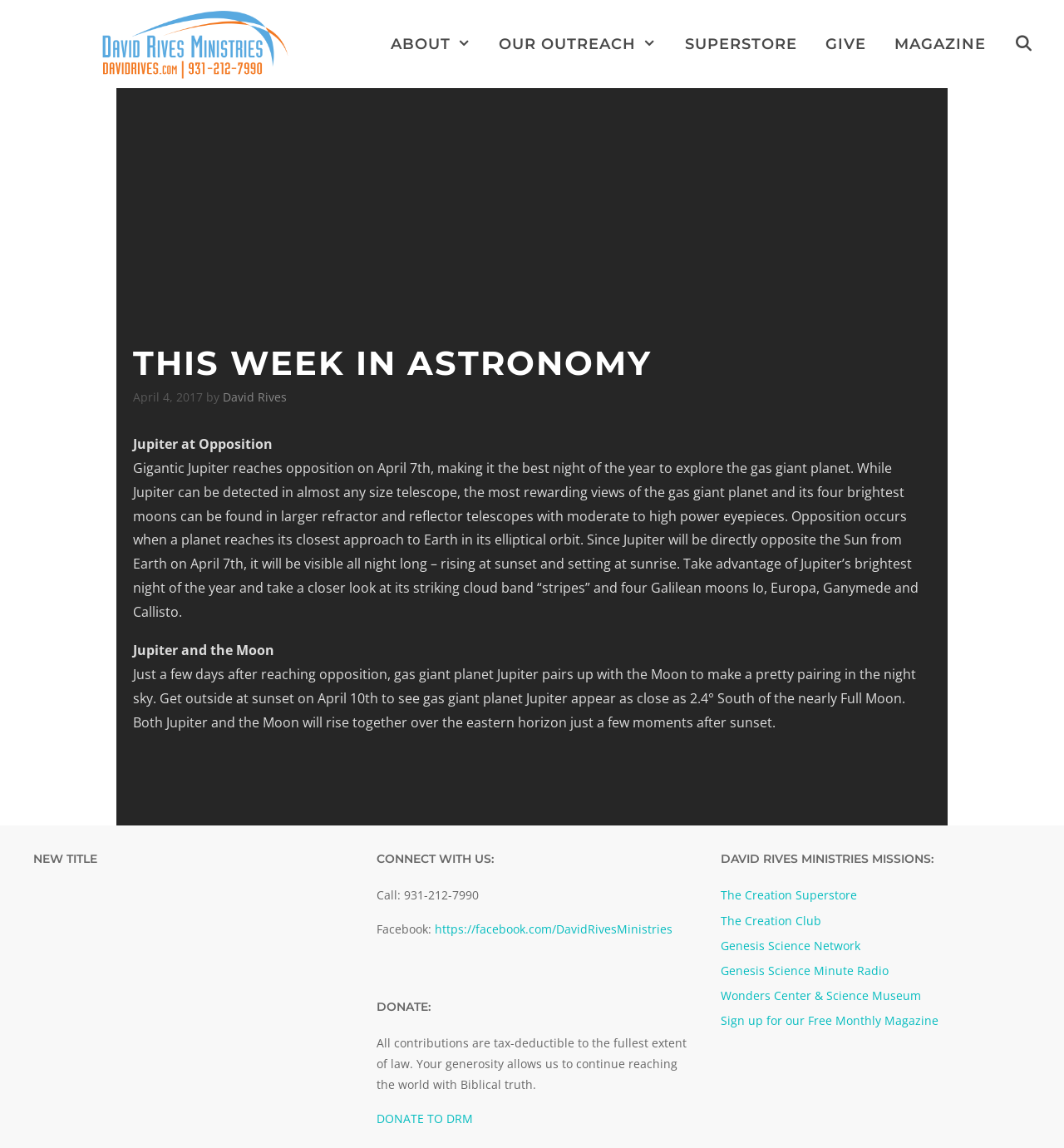Answer the question briefly using a single word or phrase: 
What is the name of the ministry?

David Rives Ministries